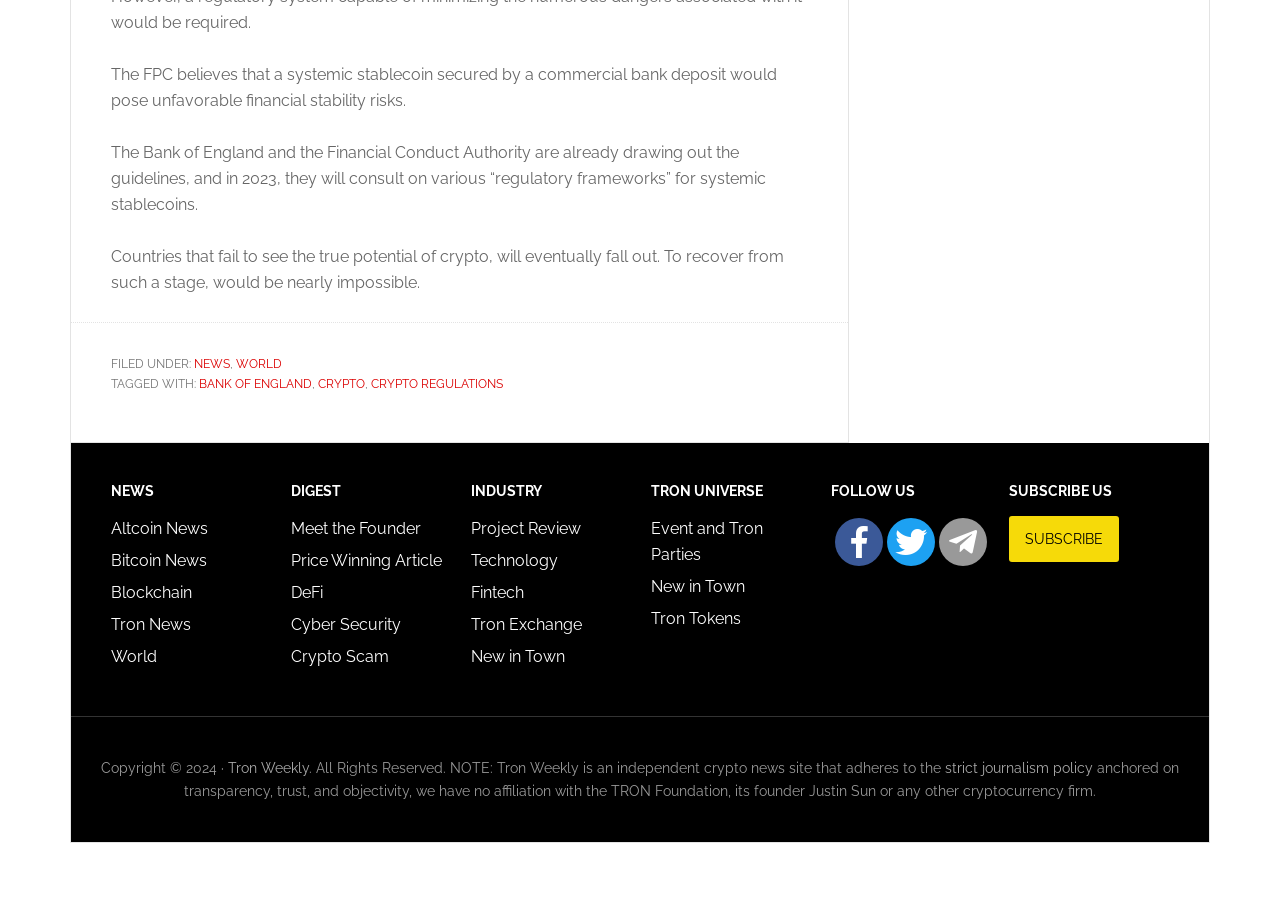Please provide a one-word or short phrase answer to the question:
What is the topic of the article?

Crypto regulations